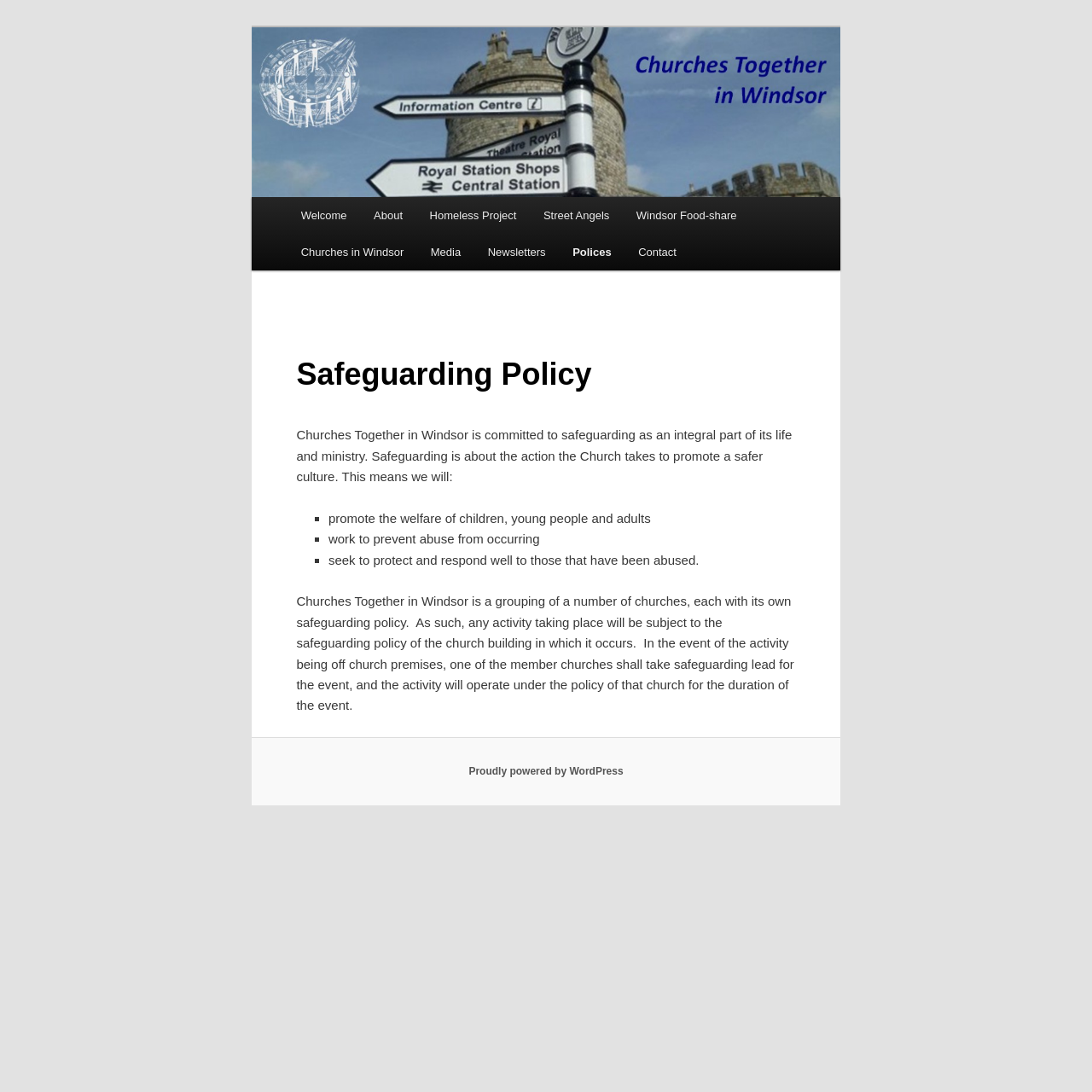Please provide the bounding box coordinates for the element that needs to be clicked to perform the instruction: "Click the 'Proudly powered by WordPress' link". The coordinates must consist of four float numbers between 0 and 1, formatted as [left, top, right, bottom].

[0.429, 0.701, 0.571, 0.712]